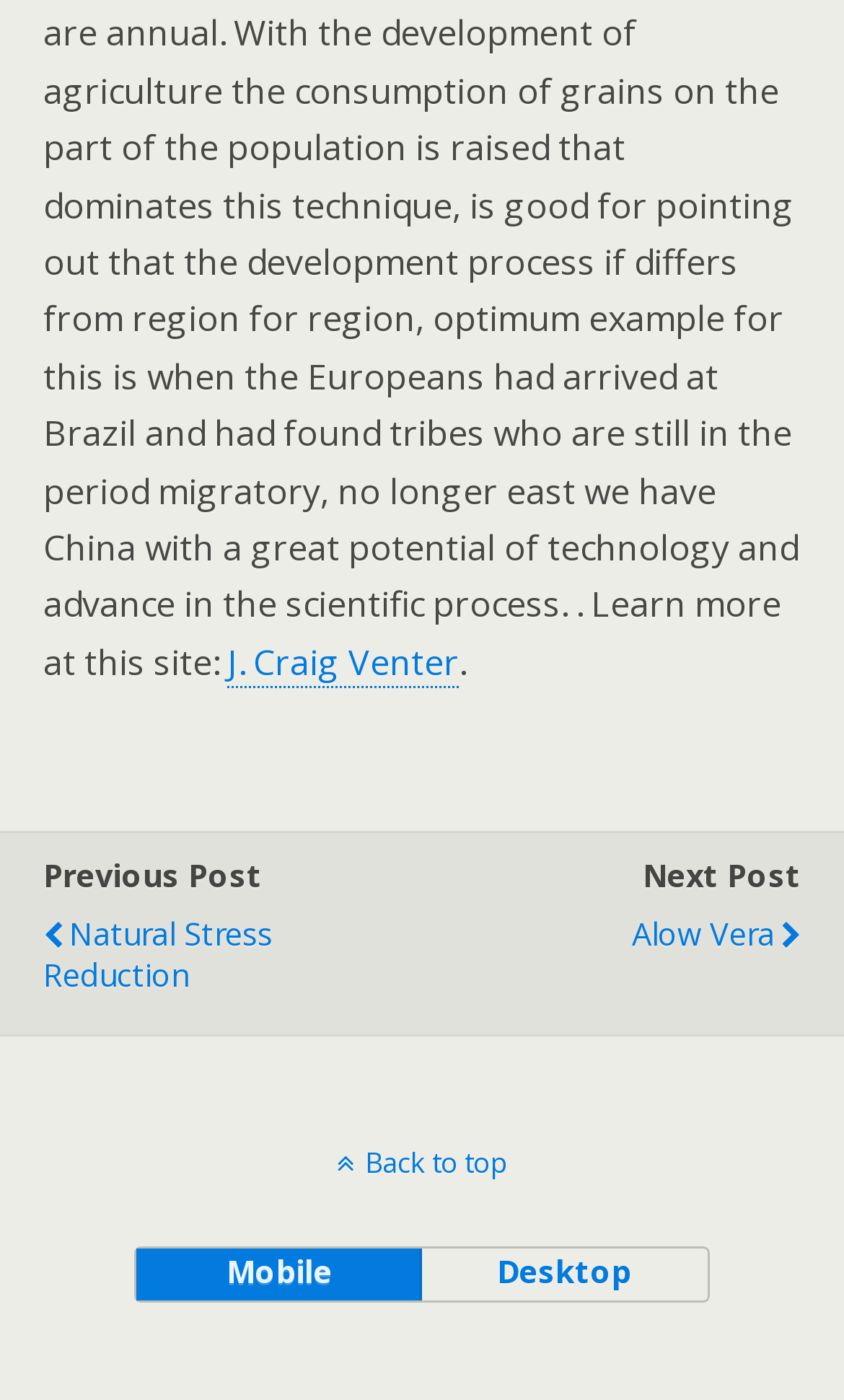How many posts are linked on this page?
From the details in the image, answer the question comprehensively.

There are three links that seem to be related to posts: 'J. Craig Venter', 'Natural Stress Reduction', and 'Aloe Vera'. These links might be pointing to different articles or blog posts on this webpage.